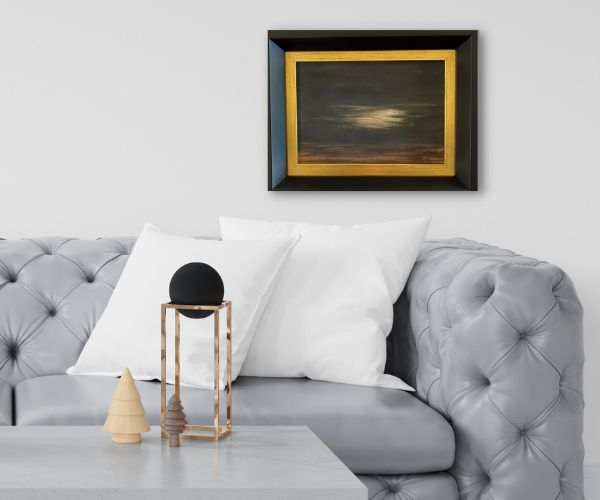Paint a vivid picture with your description of the image.

An elegant and serene interior scene features a tufted gray sofa adorned with plush white pillows, providing a cozy atmosphere. Above the sofa, a beautifully framed artwork titled "Supernova Newsletter 1" captivates the viewer with its rich colors and textures. The painting, evoking aspects of the cosmos, is set within a striking frame that highlights its artistry. On the coffee table in front of the sofa, a modern decorative arrangement includes a sleek black orb, a minimalist wooden tree sculpture, and various geometric objects, enhancing the sophisticated design of the space. This harmonious blend of art and decor invites contemplation and adds a touch of inspiration to the room.